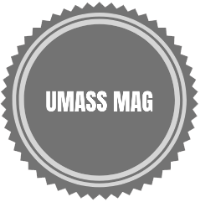What is the purpose of the seal design?
Could you answer the question with a detailed and thorough explanation?

The caption suggests that the seal design is meant to create a visual focal point that conveys professionalism and authenticity, which is ideal for a publication like UMass Magazine that aims to deliver insightful content to its readers.